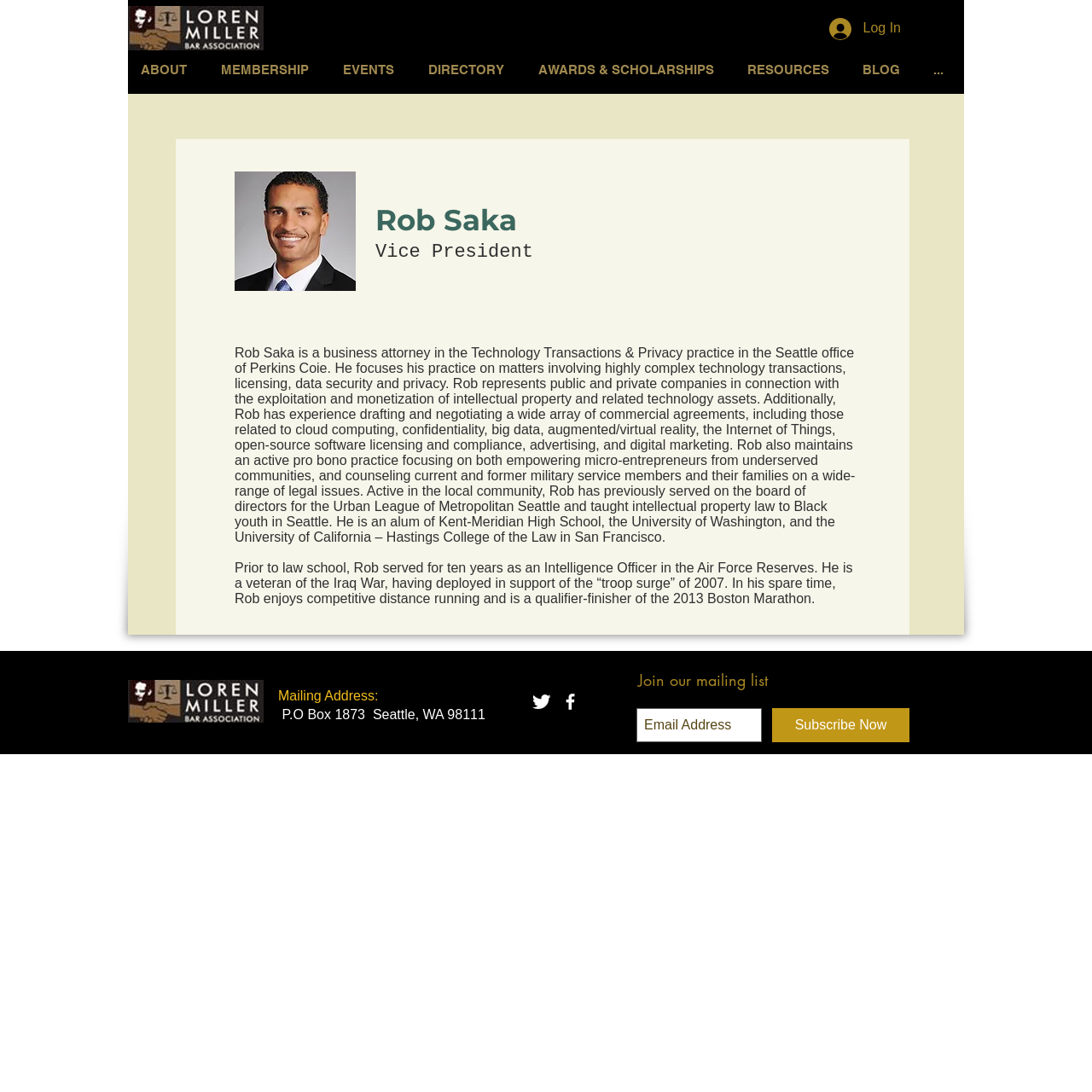Specify the bounding box coordinates of the area that needs to be clicked to achieve the following instruction: "View the BLOG".

[0.778, 0.054, 0.843, 0.073]